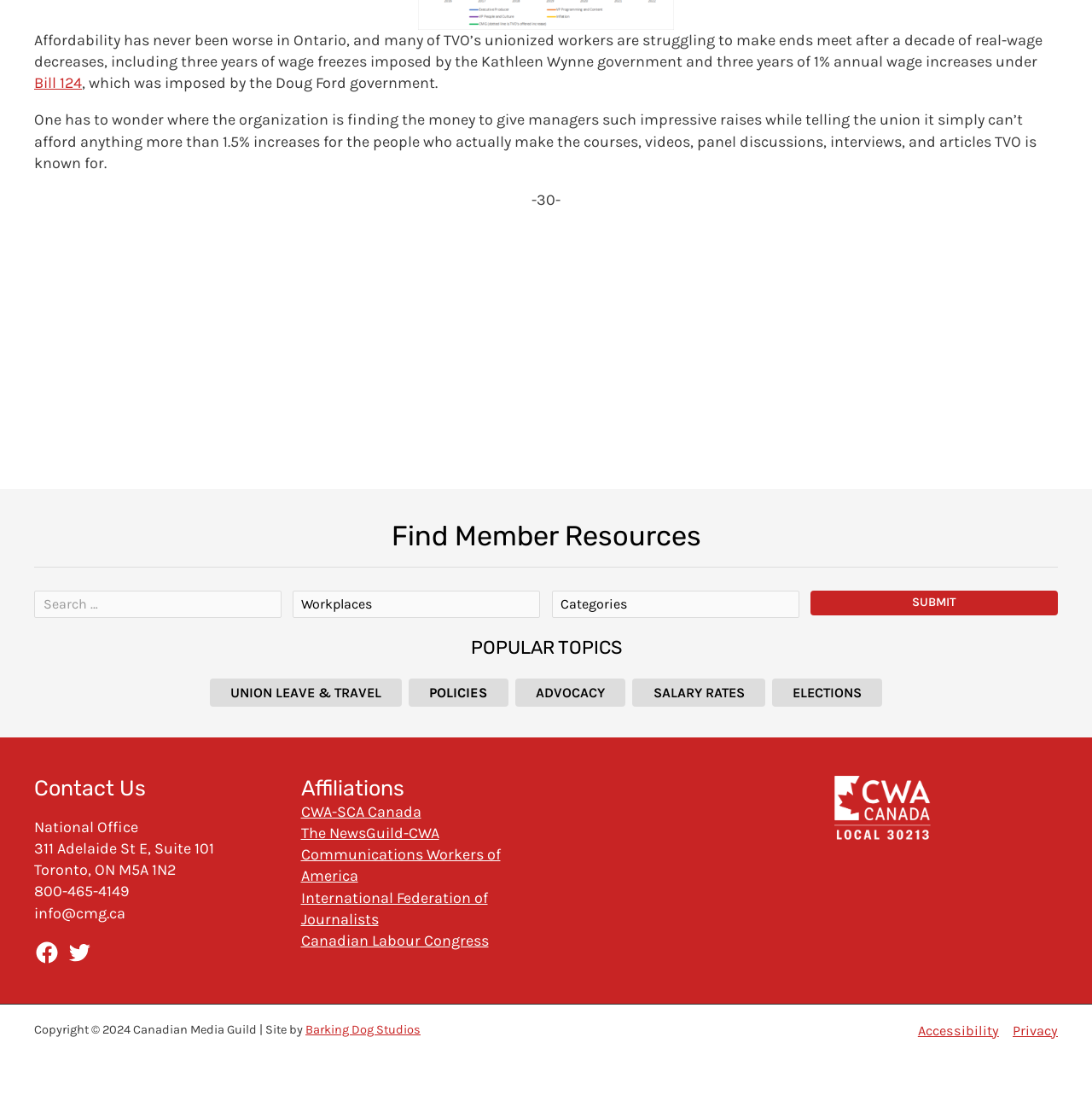What are the popular topics on the webpage?
Using the image, give a concise answer in the form of a single word or short phrase.

Union leave, policies, etc.